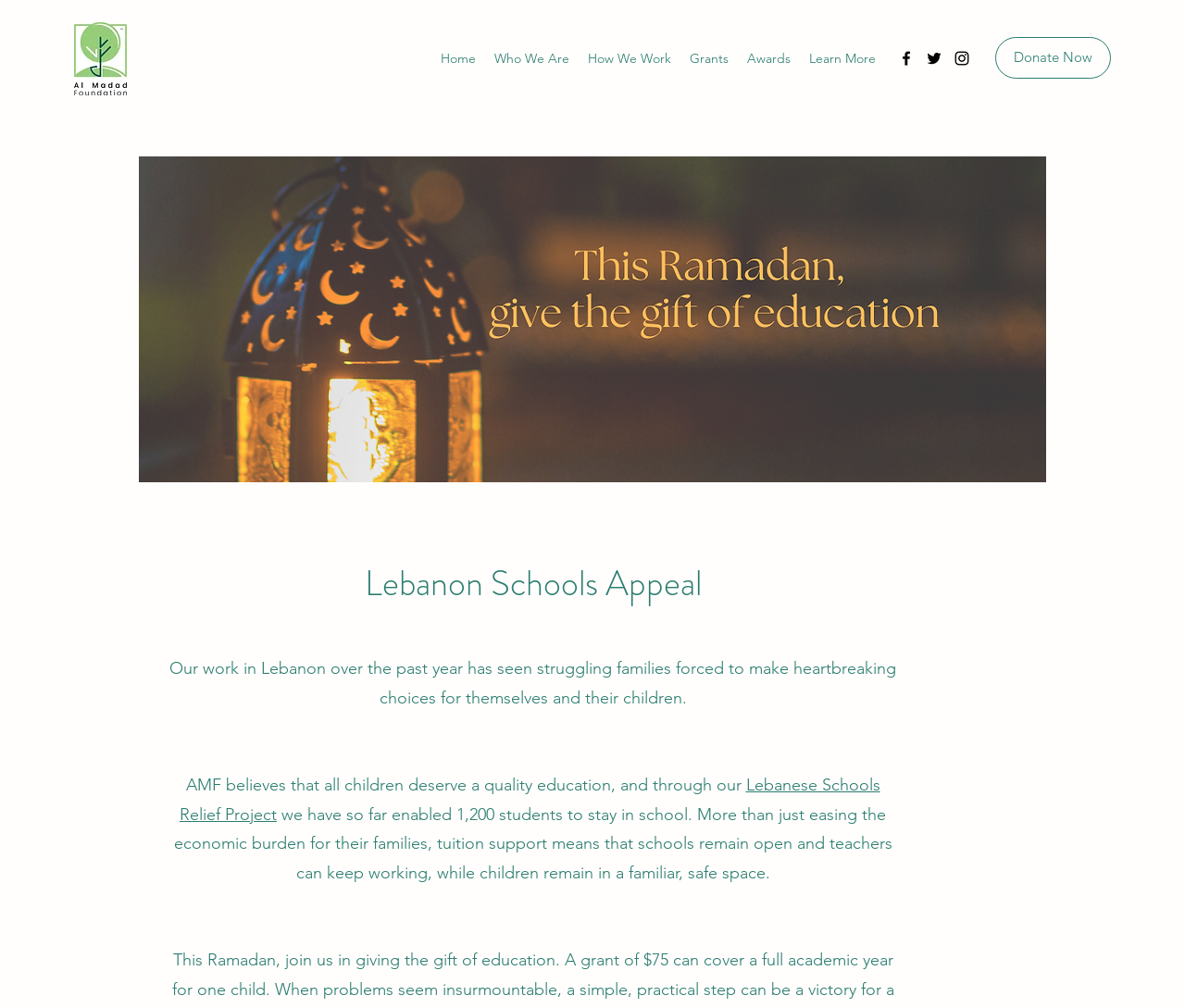What social media platforms are linked on the webpage?
From the screenshot, supply a one-word or short-phrase answer.

Facebook, Twitter, Instagram